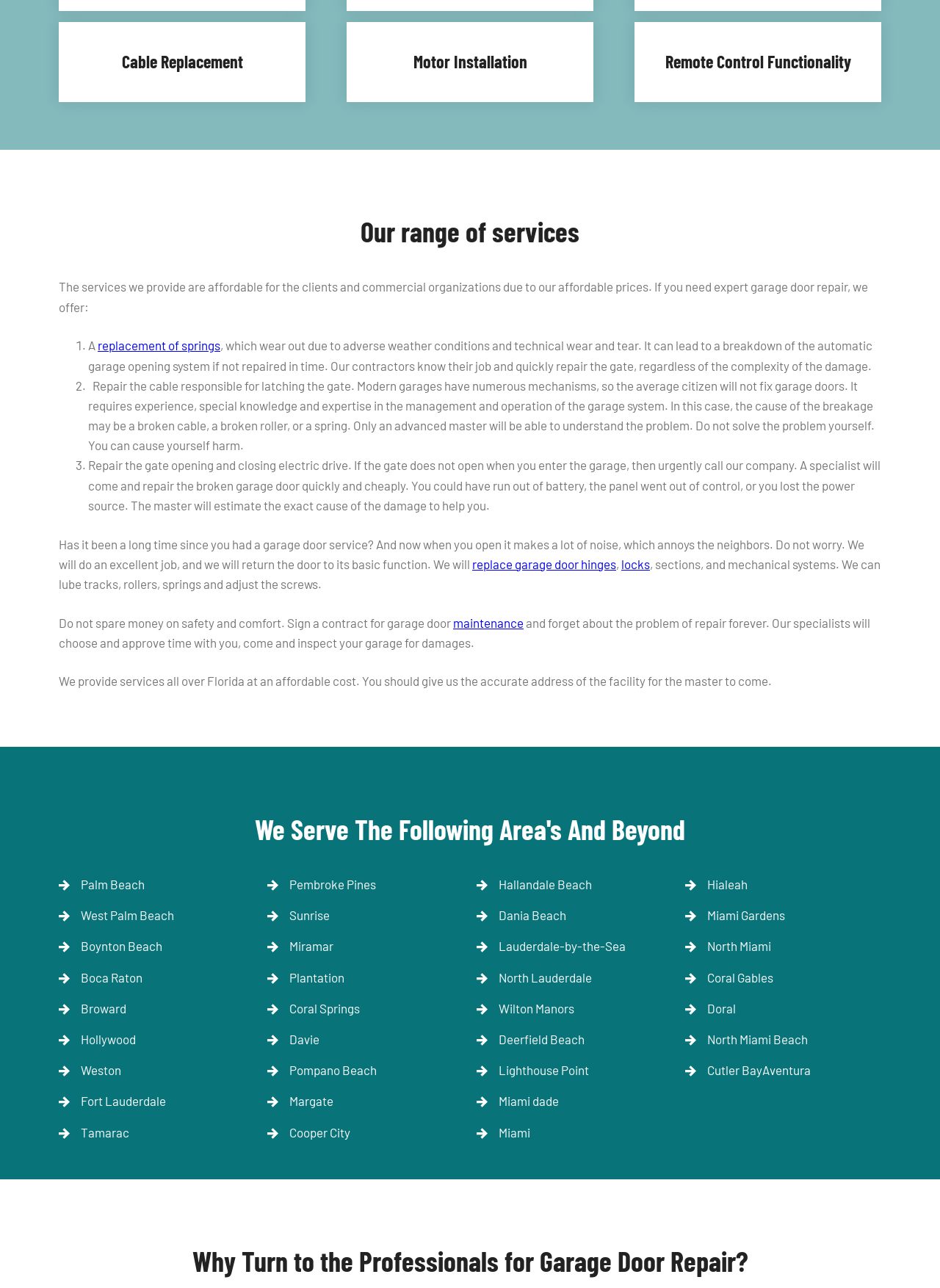Give a one-word or one-phrase response to the question: 
What areas does the company serve?

Florida